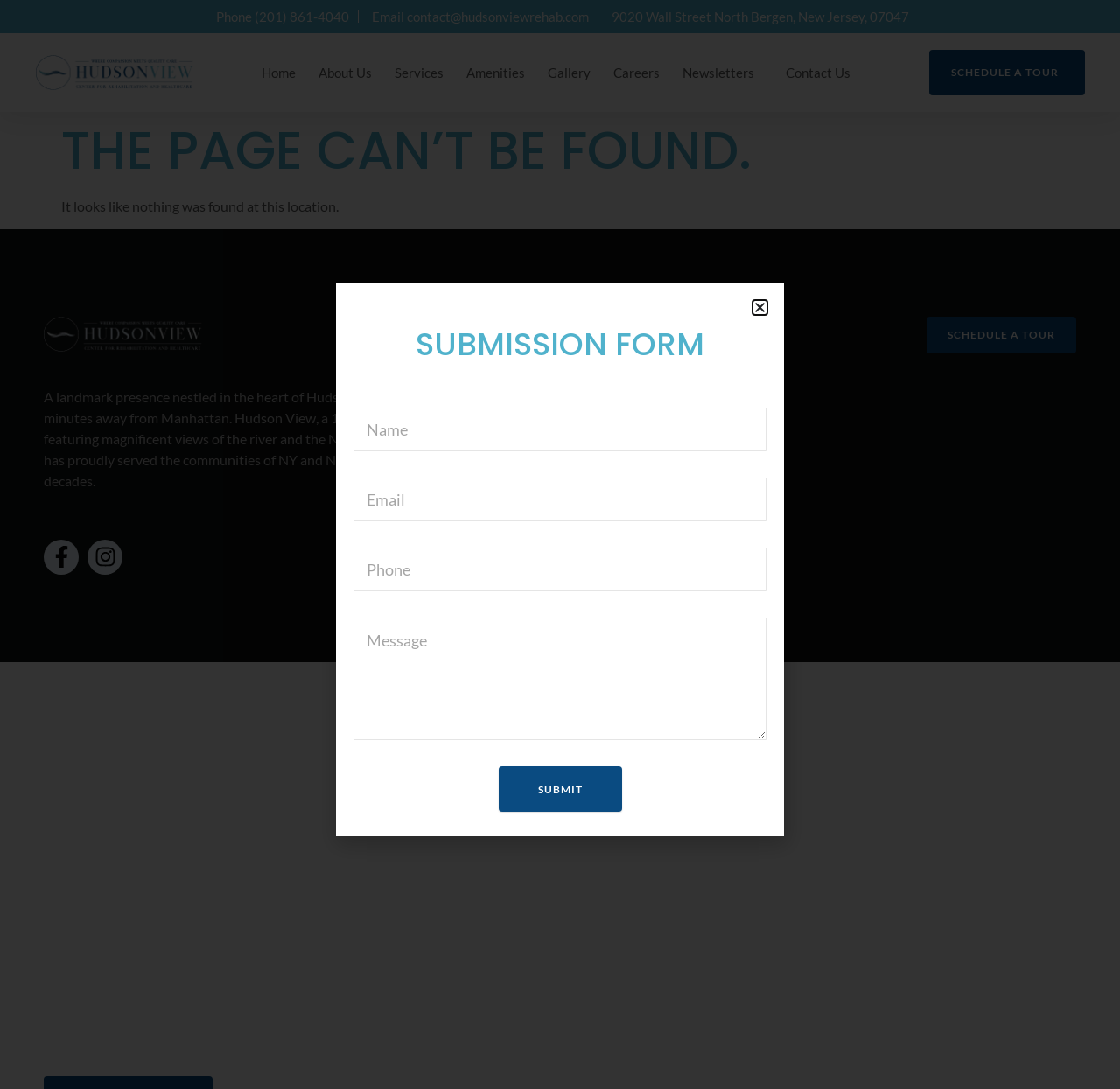Locate the heading on the webpage and return its text.

THE PAGE CAN’T BE FOUND.